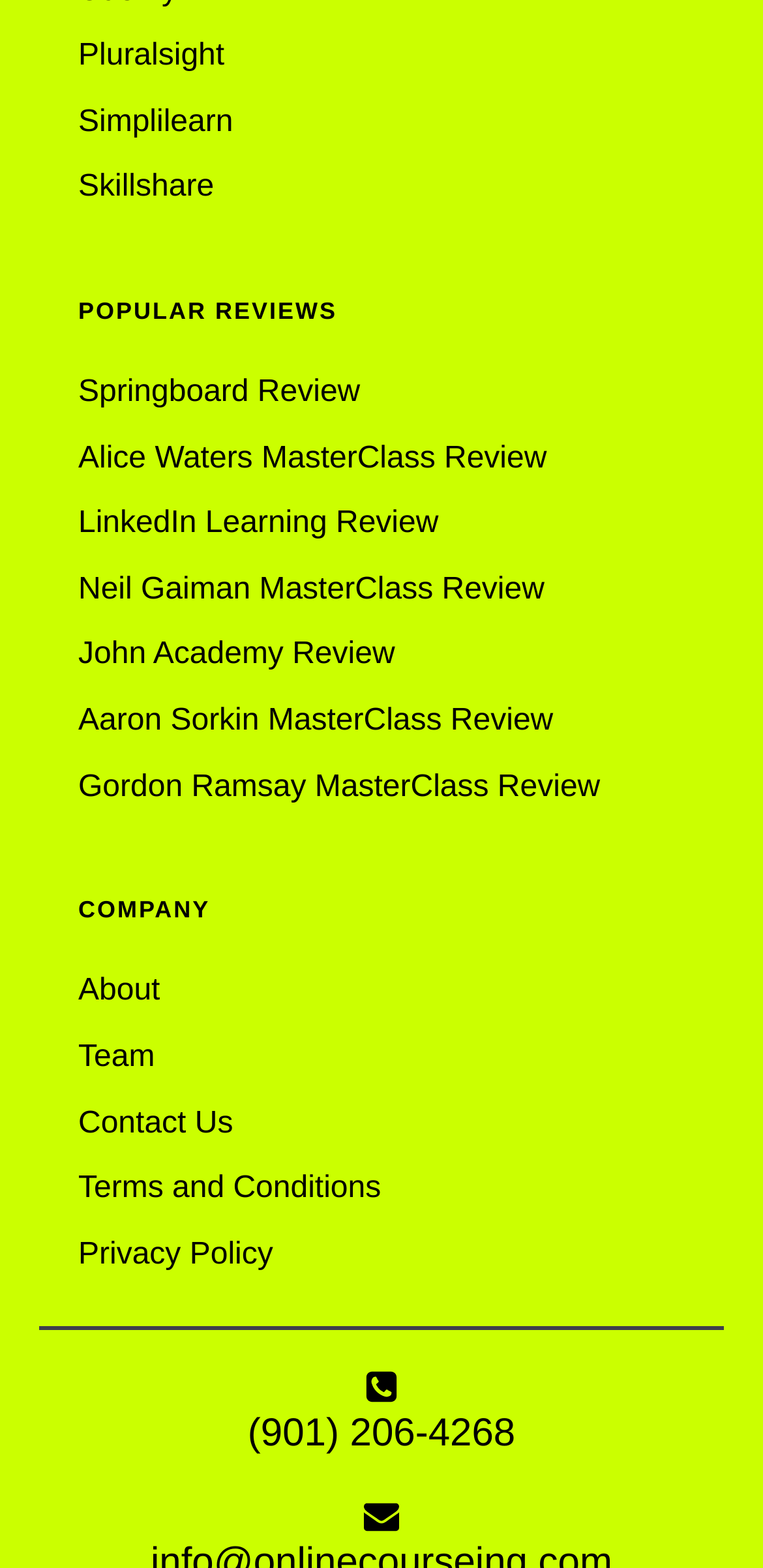What is the phone number?
Using the visual information, respond with a single word or phrase.

(901) 206-4268